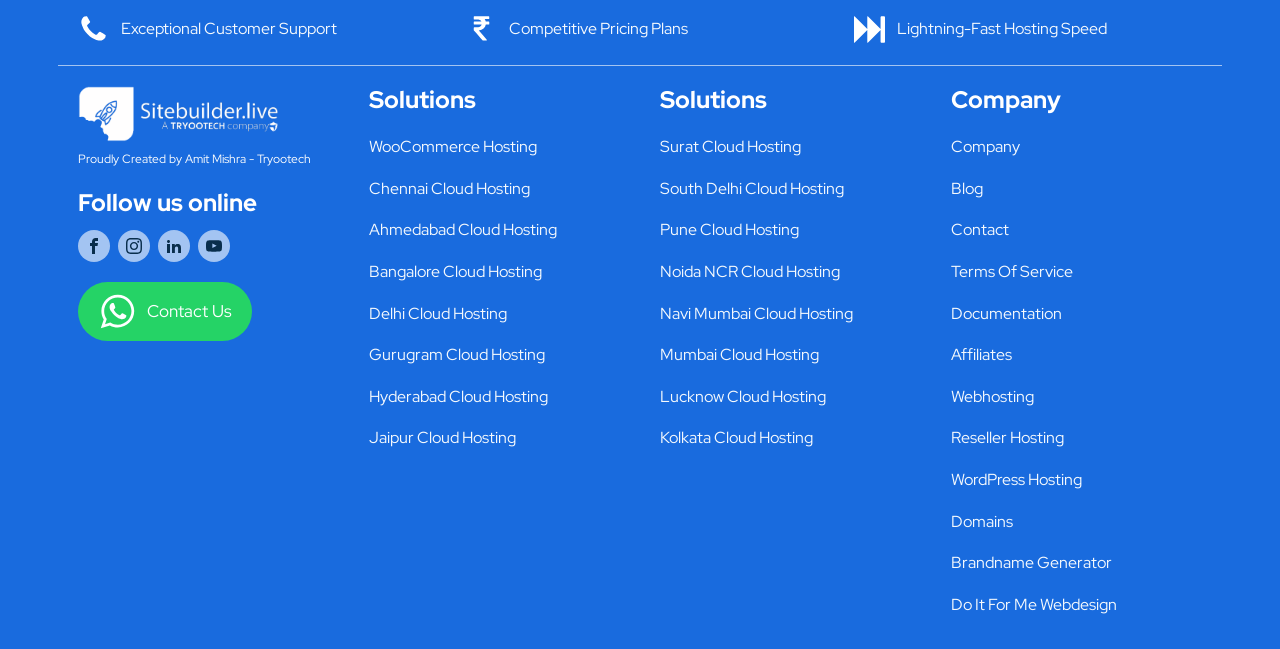Identify the bounding box coordinates for the region of the element that should be clicked to carry out the instruction: "Read the Blog". The bounding box coordinates should be four float numbers between 0 and 1, i.e., [left, top, right, bottom].

[0.743, 0.259, 0.872, 0.323]